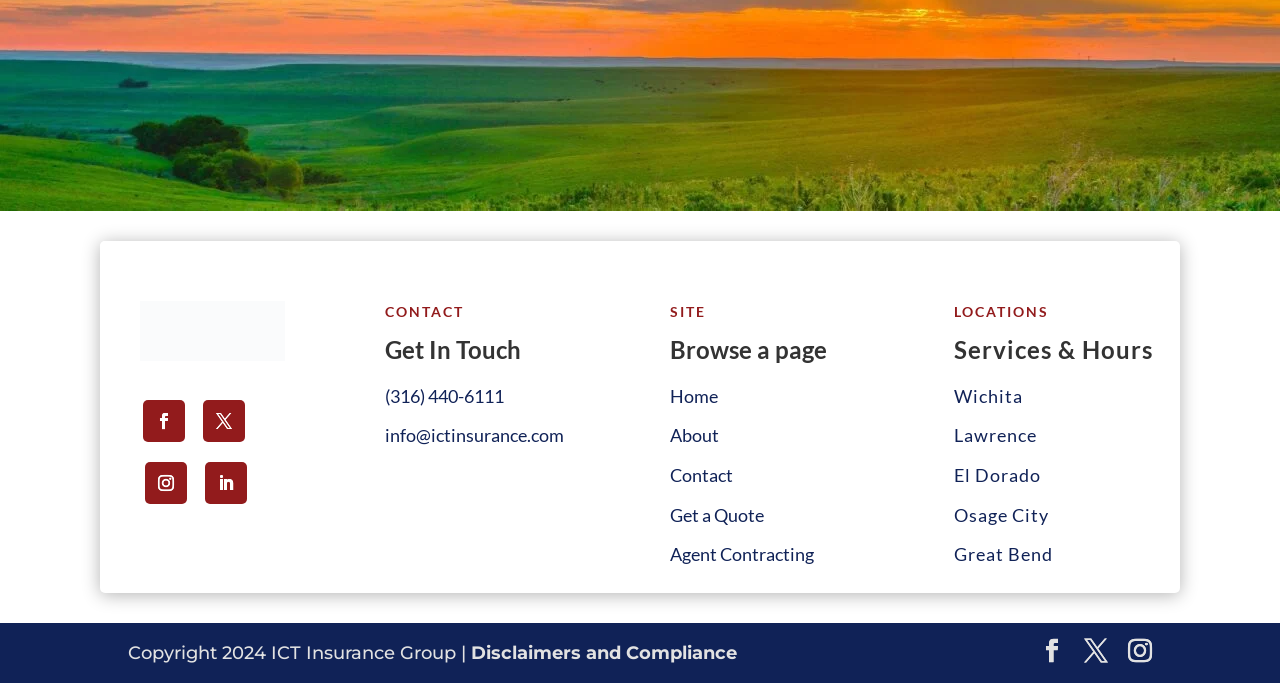Specify the bounding box coordinates of the area that needs to be clicked to achieve the following instruction: "Click the CONTACT link".

[0.301, 0.44, 0.477, 0.488]